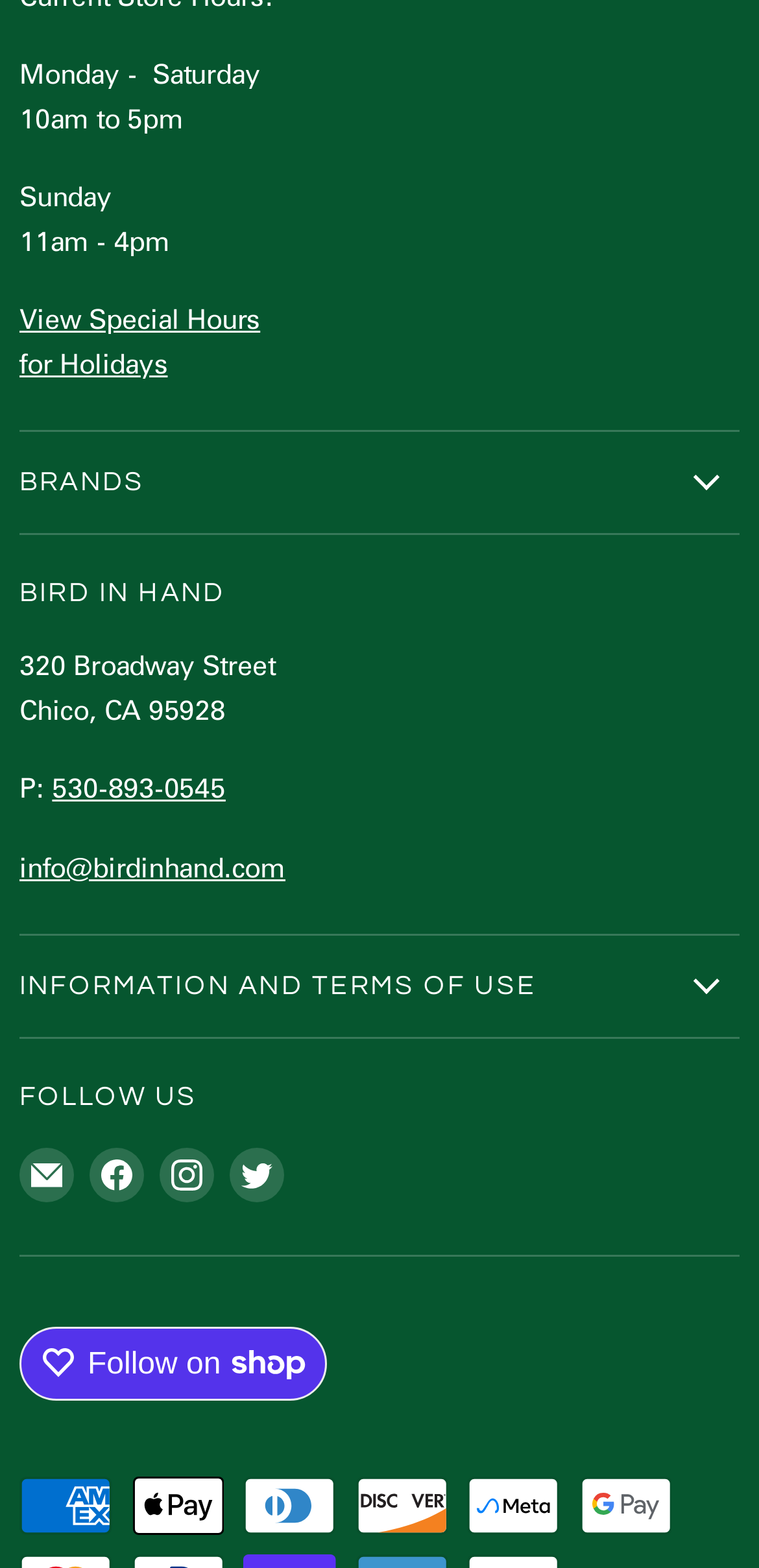What brands are listed on the webpage?
Answer the question with as much detail as you can, using the image as a reference.

I found the brands by looking at the links under the heading 'BRANDS' which lists the different brands available on the webpage.